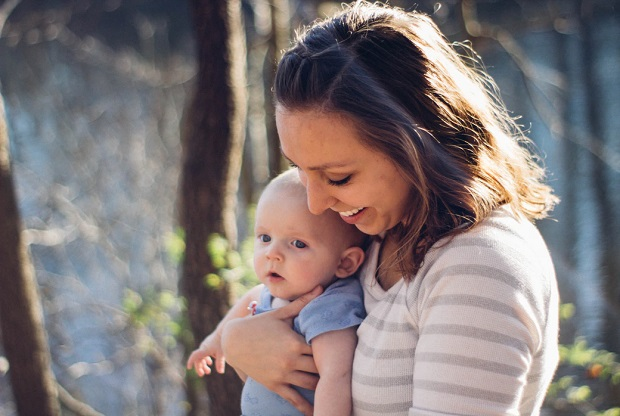Generate a descriptive account of all visible items and actions in the image.

The image captures a tender moment between a mother and her baby, set against a serene natural backdrop. The mother, with a warm smile, gazes lovingly at her infant, who appears curious and engaged, looking directly at the camera. The soft lighting highlights their facial expressions and the bond they share. The mother is dressed in a light, striped top, while the baby is wearing a charming blue outfit. Surrounding them are trees and hints of greenery, creating an atmosphere of tranquility and warmth. This moment beautifully embodies the joys and challenges of motherhood, making it an inspiring visual for new parents.